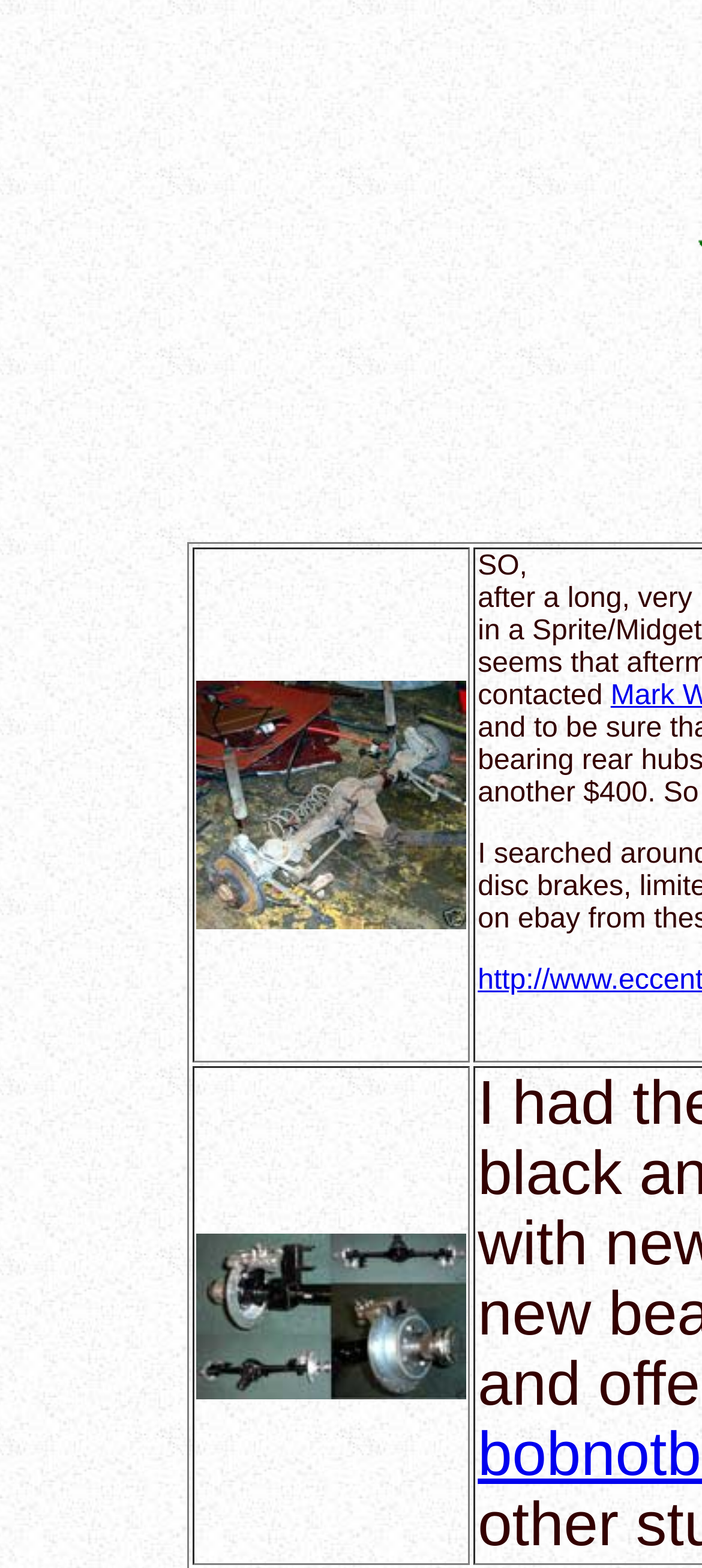Given the element description "alt="Ebay Mazda RX 7 Rearend"", identify the bounding box of the corresponding UI element.

[0.281, 0.578, 0.665, 0.597]